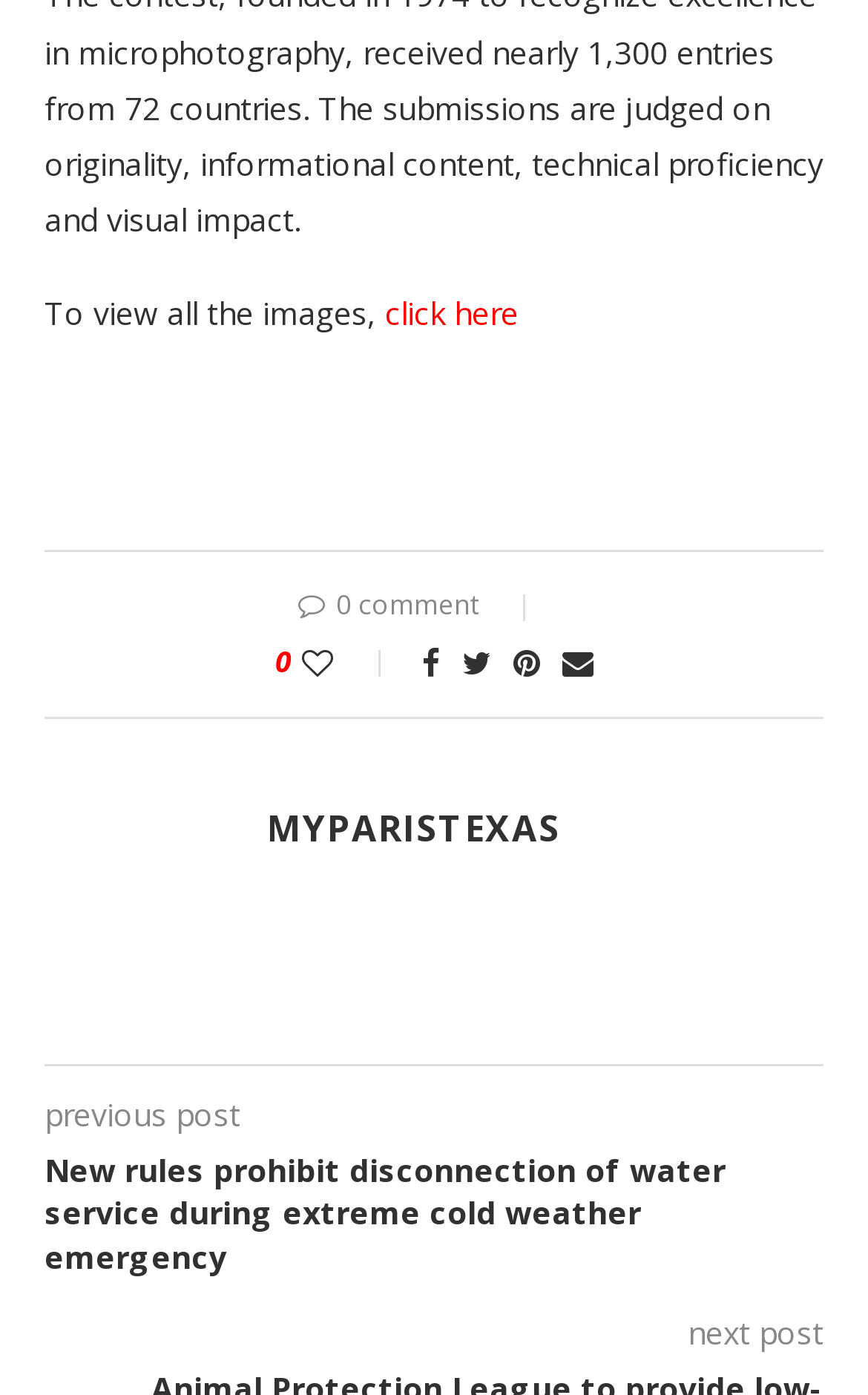Provide your answer to the question using just one word or phrase: What is the text of the second table's first link?

New rules prohibit disconnection of water service during extreme cold weather emergency